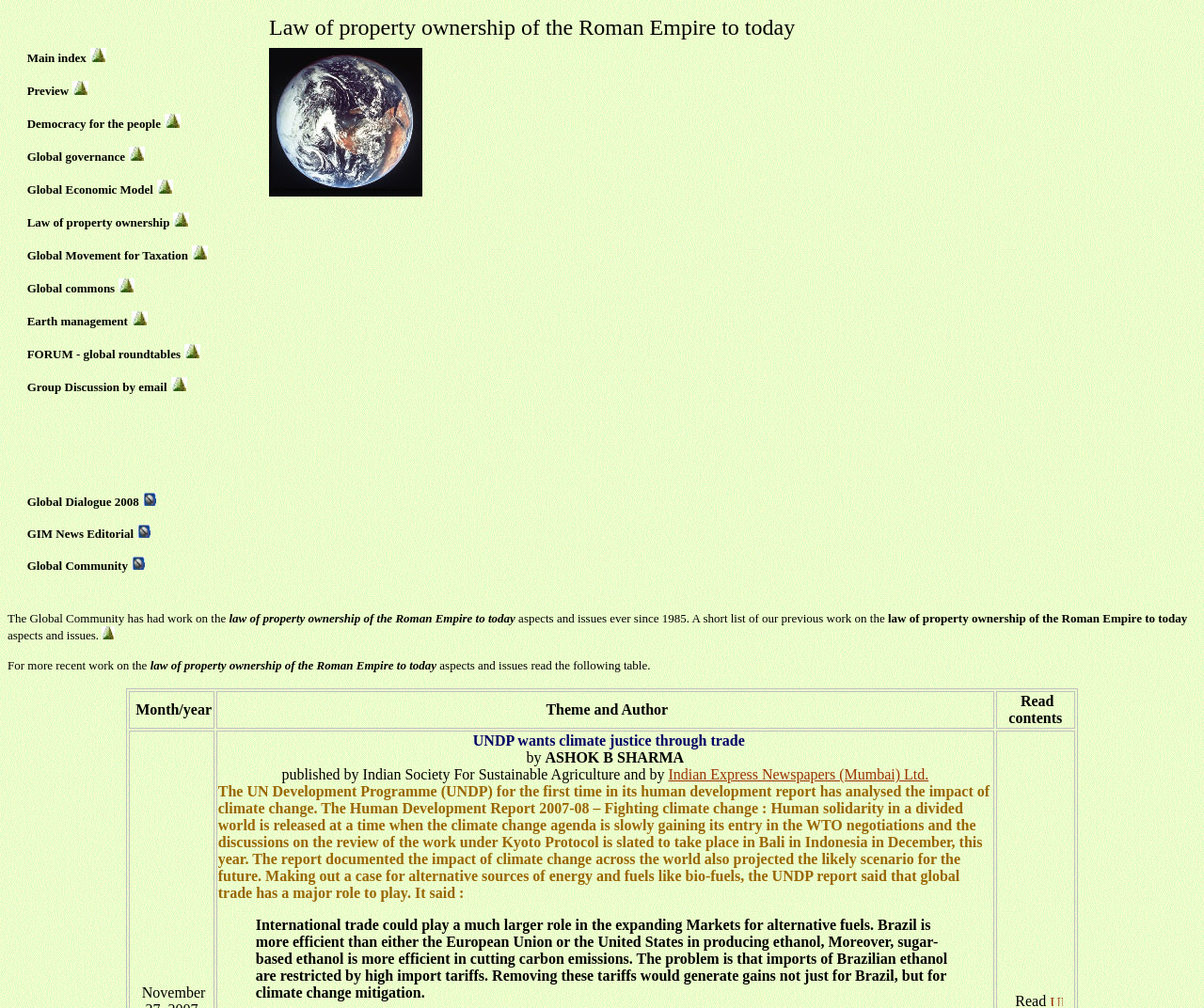What is the topic of the UNDP report?
Examine the webpage screenshot and provide an in-depth answer to the question.

The topic of the UNDP report is climate change, which is evident from the text 'The UN Development Programme (UNDP) for the first time in its human development report has analysed the impact of climate change.' The report is discussing the impact of climate change and its mitigation strategies.